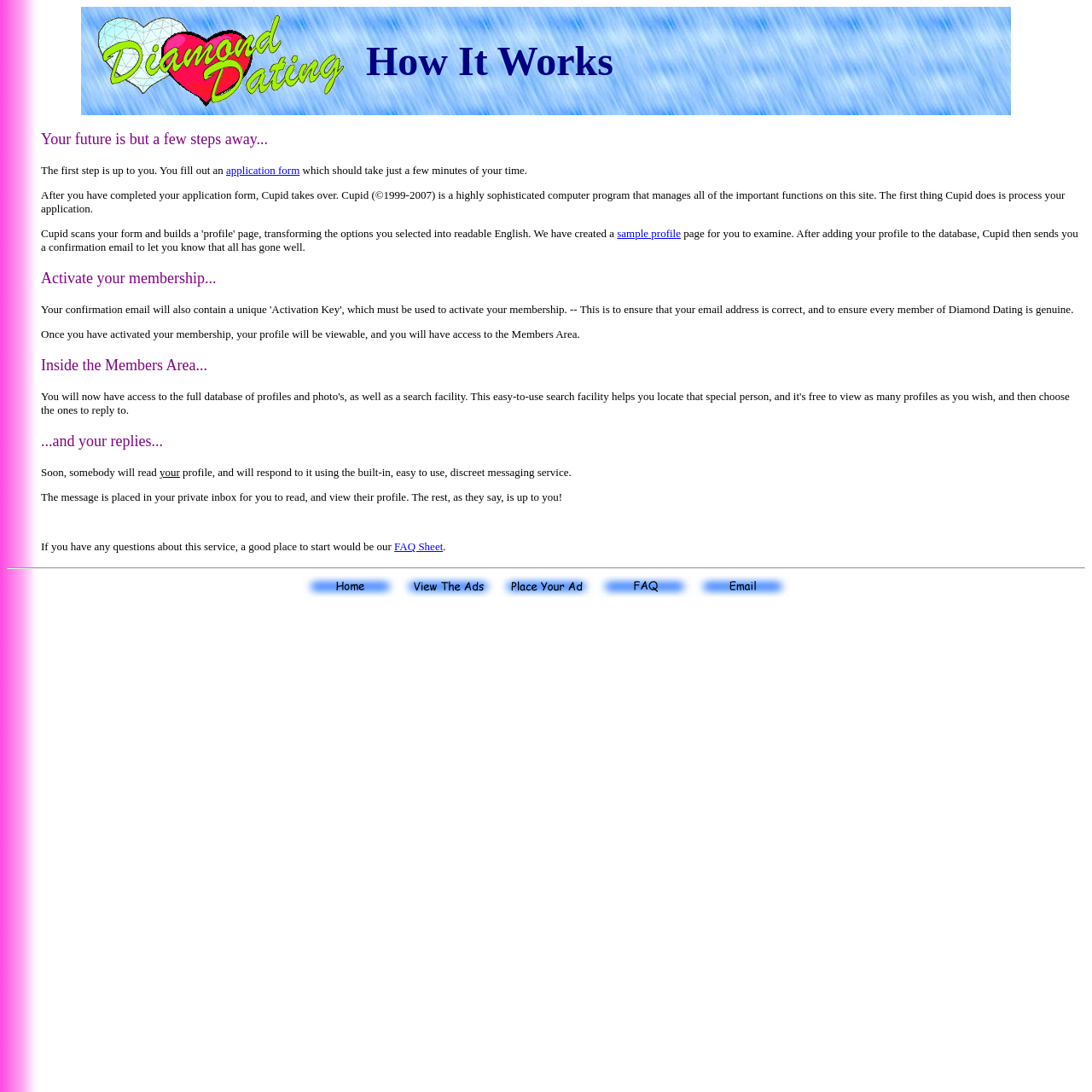Where can users find answers to their questions about the service?
Based on the visual content, answer with a single word or a brief phrase.

FAQ Sheet